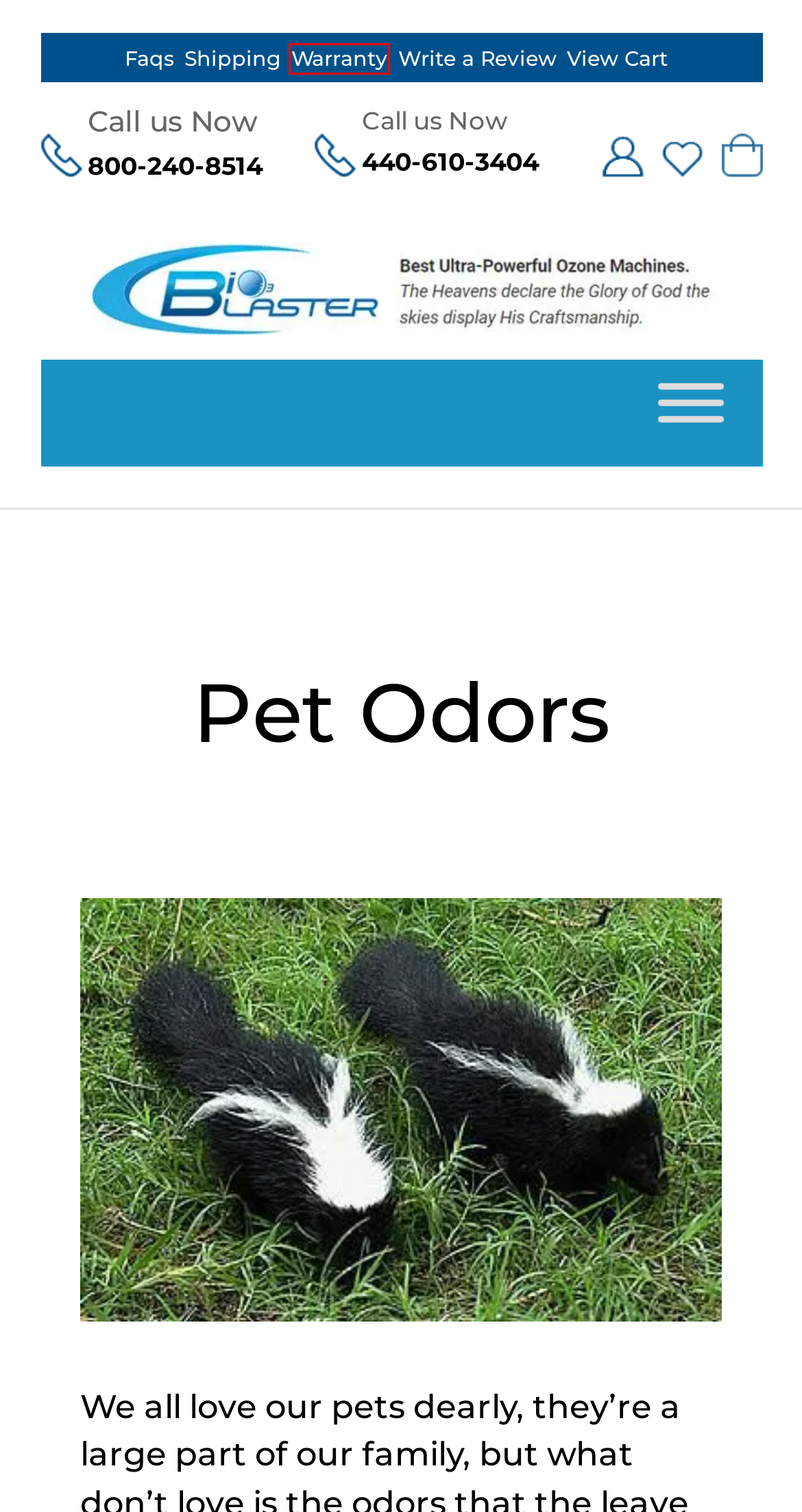Consider the screenshot of a webpage with a red bounding box and select the webpage description that best describes the new page that appears after clicking the element inside the red box. Here are the candidates:
A. About us - Best Ozone Generators Today
B. Contact Us - Best Ozone Generators Today
C. Warranty | Best Ozone Generators Today
D. Ozone Pressurizing machines - Best Ozone Generators Today
E. Ozone Generators Review - Best Ozone Generators Today
F. Cart | Best Ozone Generators Today
G. Revolutionize Air Purification: Explore the Best Ozone Generators
H. Shipping | Best Ozone Generators Today

C